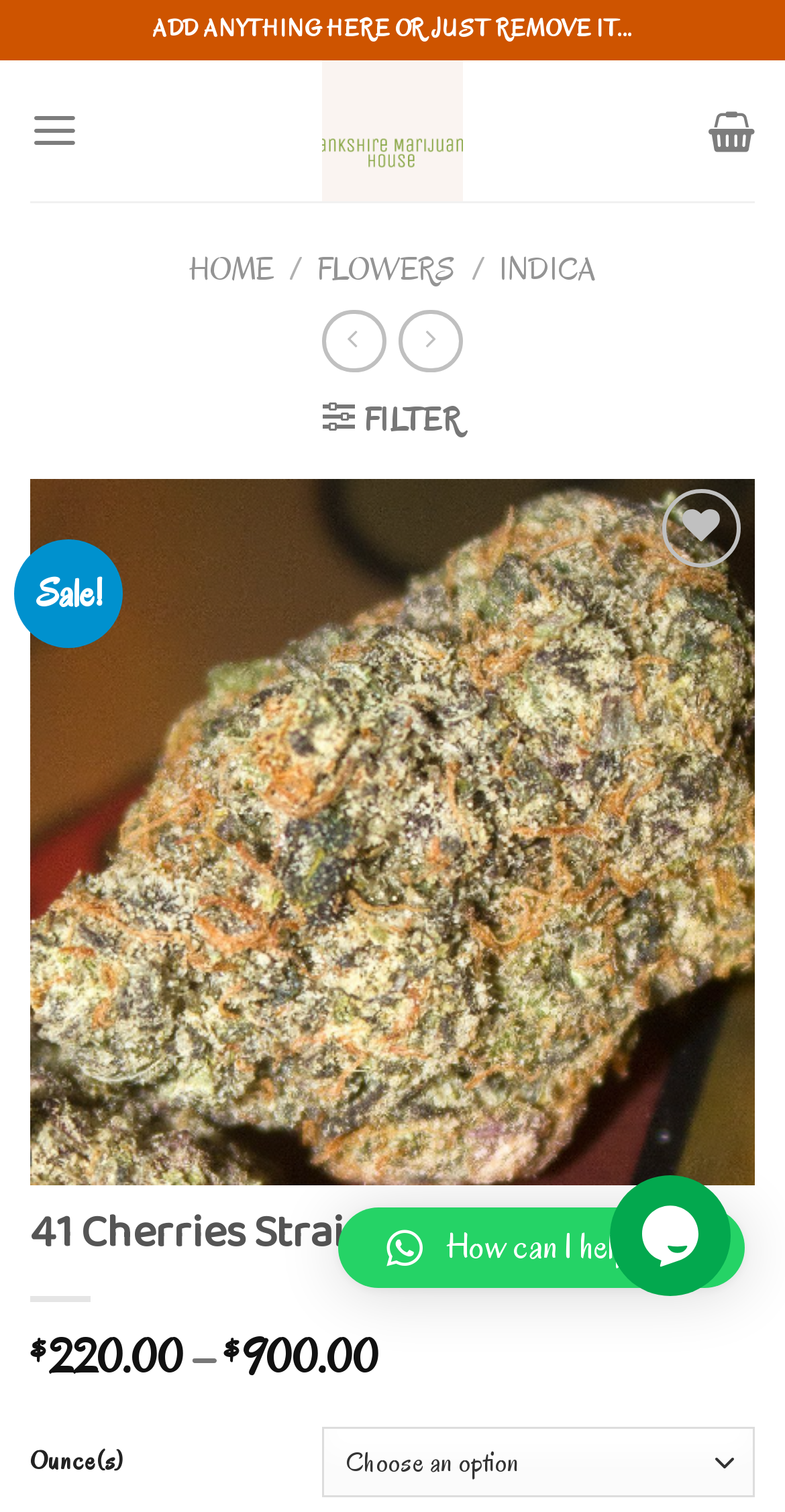Find the bounding box coordinates of the element's region that should be clicked in order to follow the given instruction: "Click on the 'Buy 41 Cherries Strain Online' link". The coordinates should consist of four float numbers between 0 and 1, i.e., [left, top, right, bottom].

[0.038, 0.535, 0.962, 0.562]